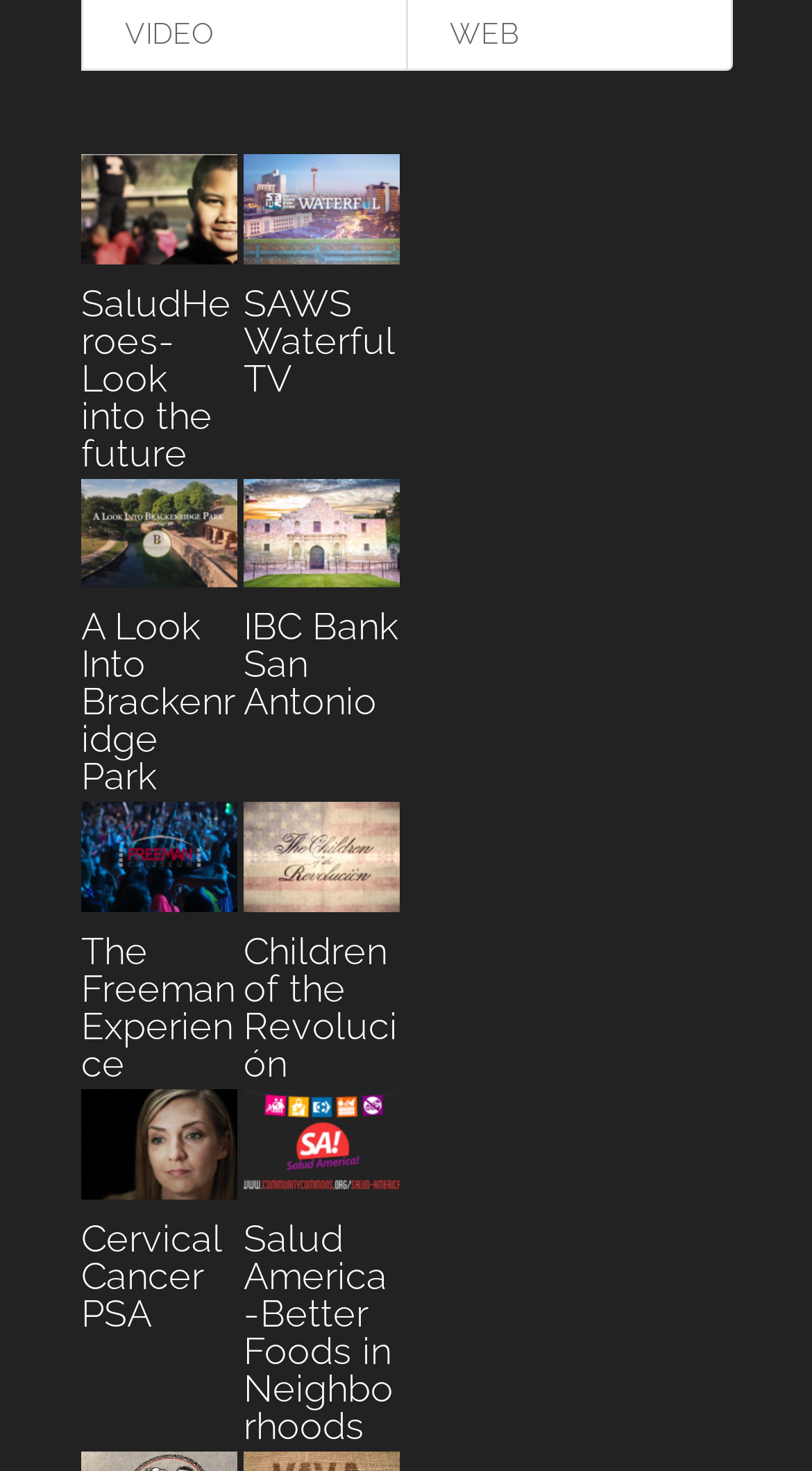Locate the bounding box of the UI element based on this description: "Salud America-Better Foods in Neighborhoods". Provide four float numbers between 0 and 1 as [left, top, right, bottom].

[0.3, 0.827, 0.485, 0.984]